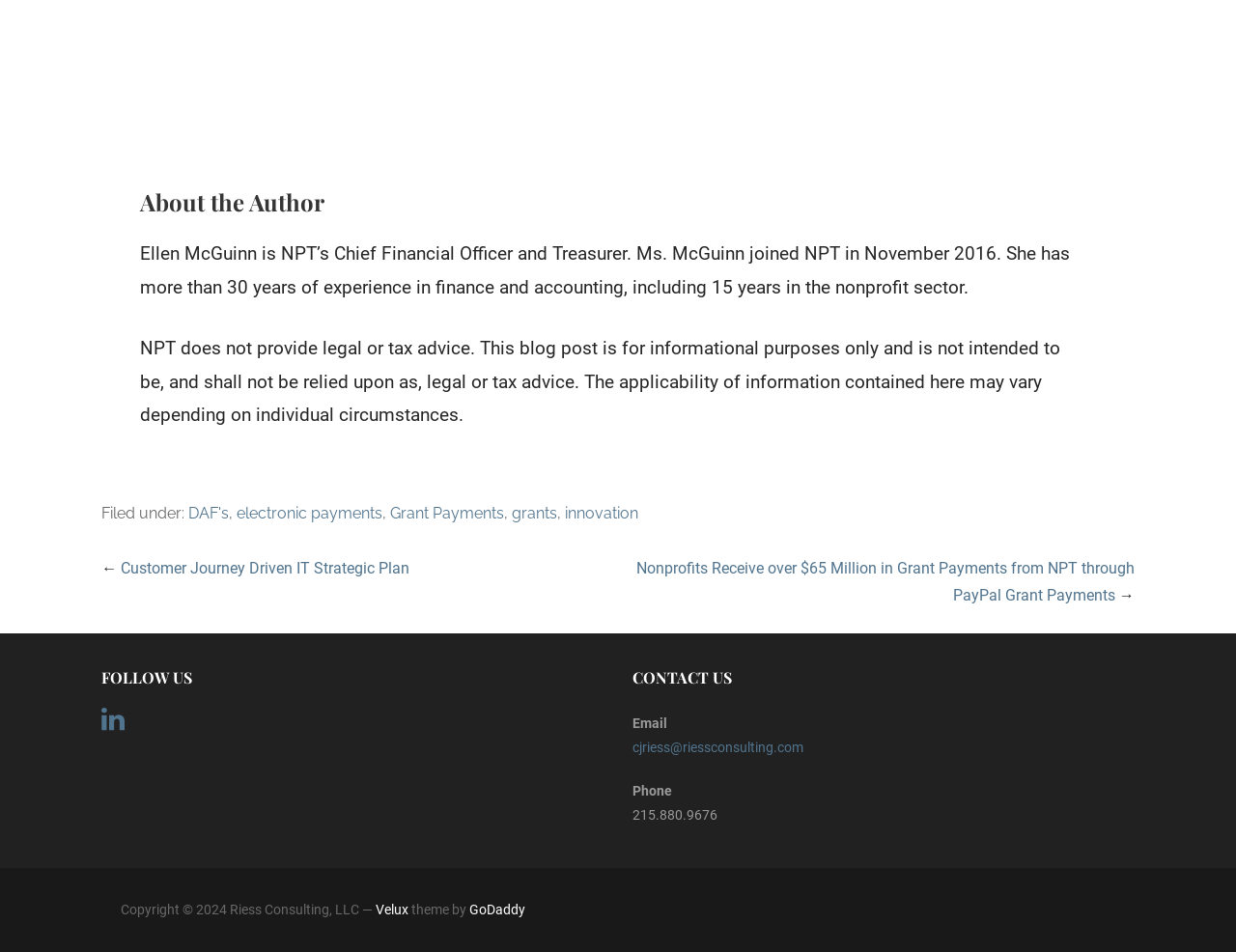Please give the bounding box coordinates of the area that should be clicked to fulfill the following instruction: "Contact us through email". The coordinates should be in the format of four float numbers from 0 to 1, i.e., [left, top, right, bottom].

[0.512, 0.777, 0.65, 0.793]